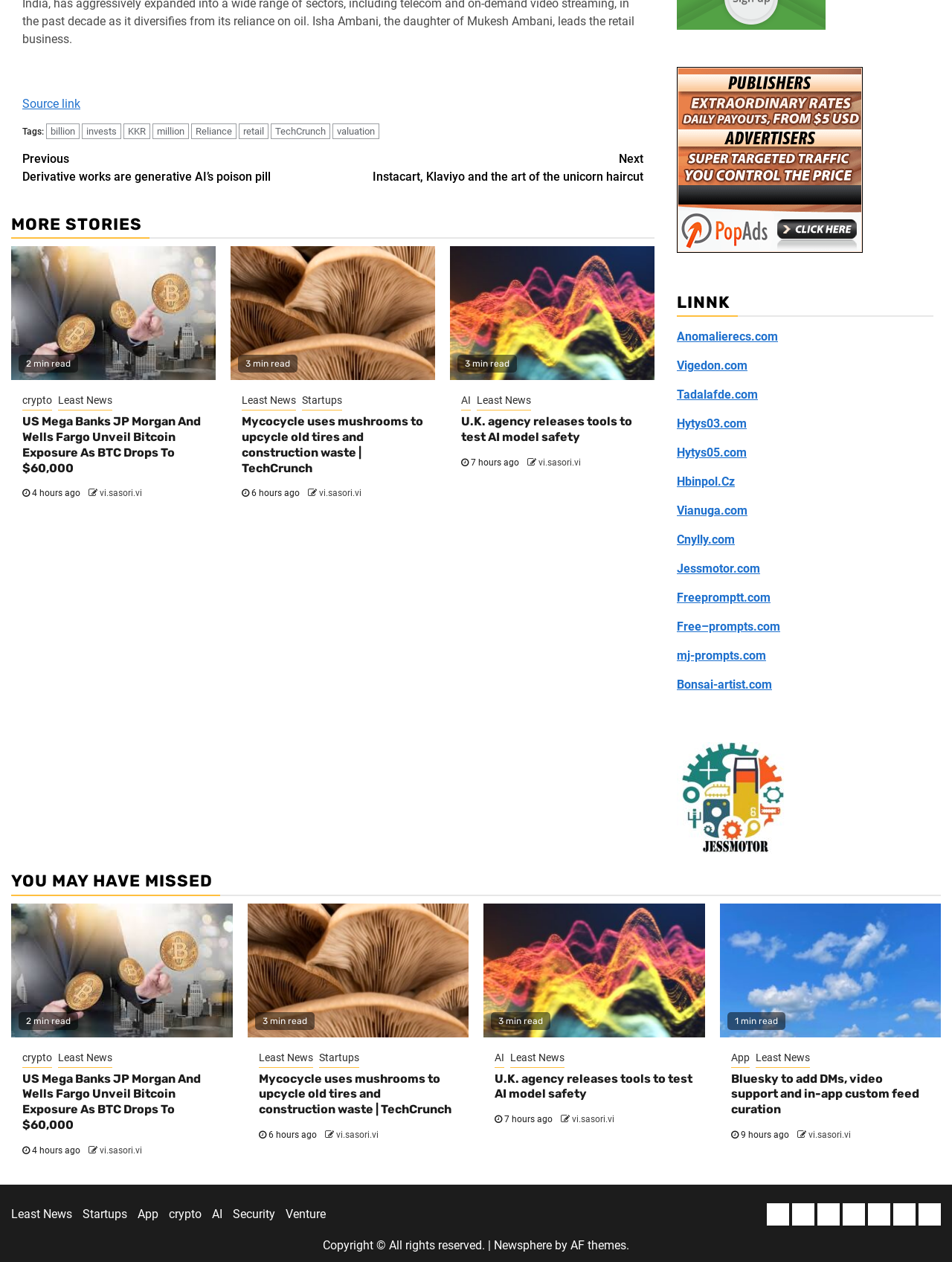What is the topic of the article with the tag 'billion'?
Based on the image, provide a one-word or brief-phrase response.

Investment